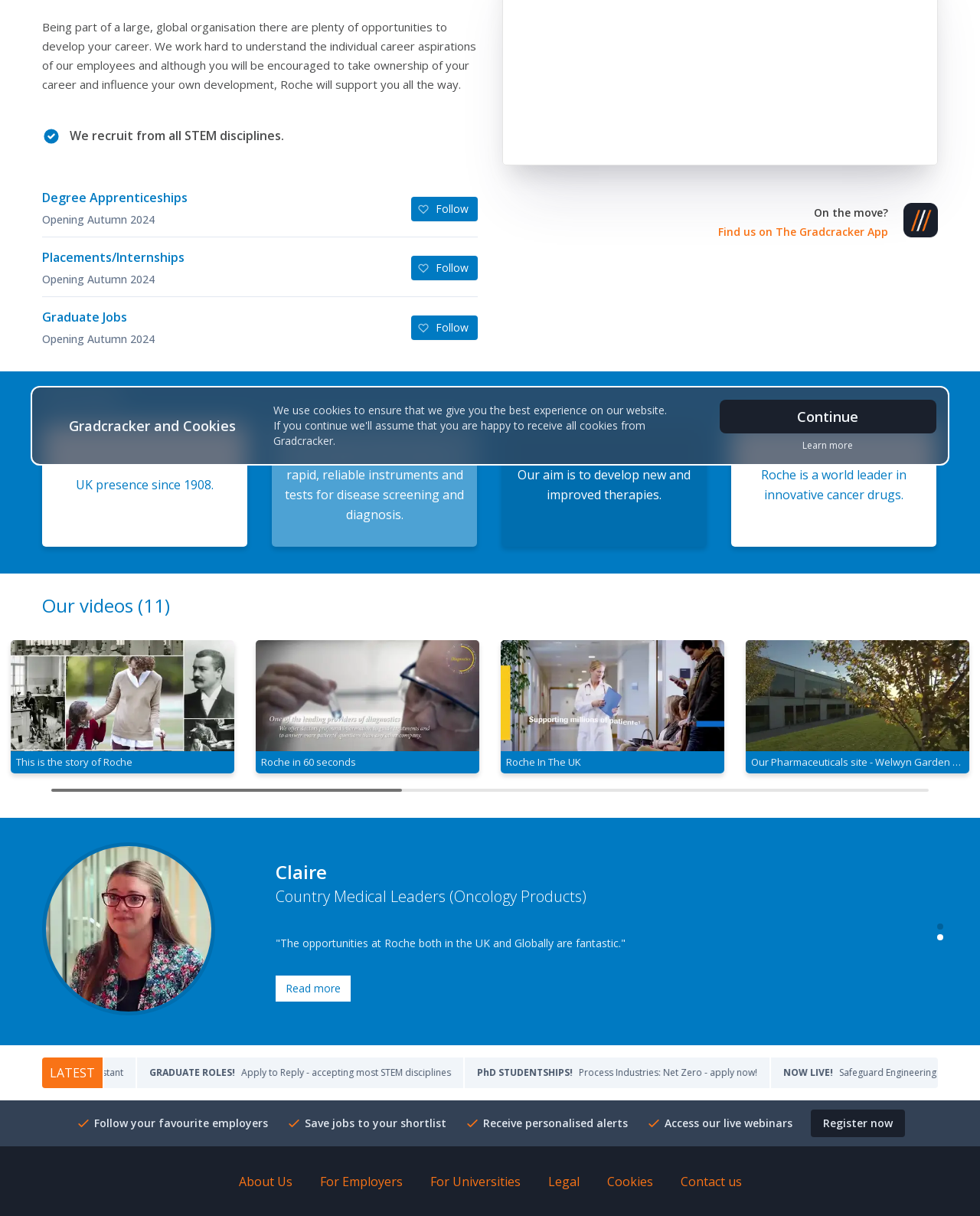Based on the element description "Opening Autumn 2024", predict the bounding box coordinates of the UI element.

[0.043, 0.272, 0.158, 0.284]